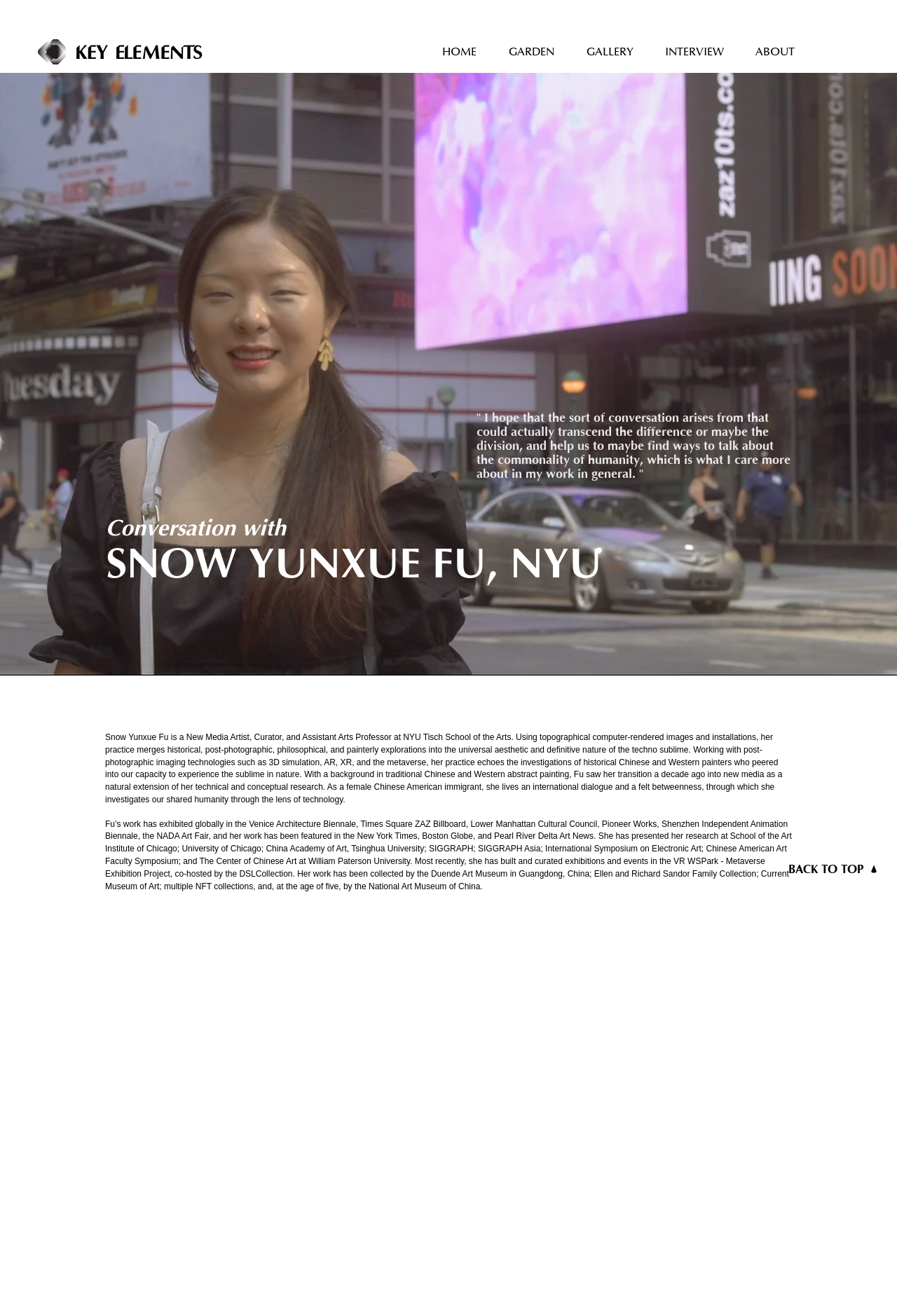Please extract the primary headline from the webpage.

" I hope that the sort of conversation arises from that could actually transcend the difference or maybe the division, and help us to maybe find ways to talk about the commonality of humanity, which is what I care more about in my work in general. "